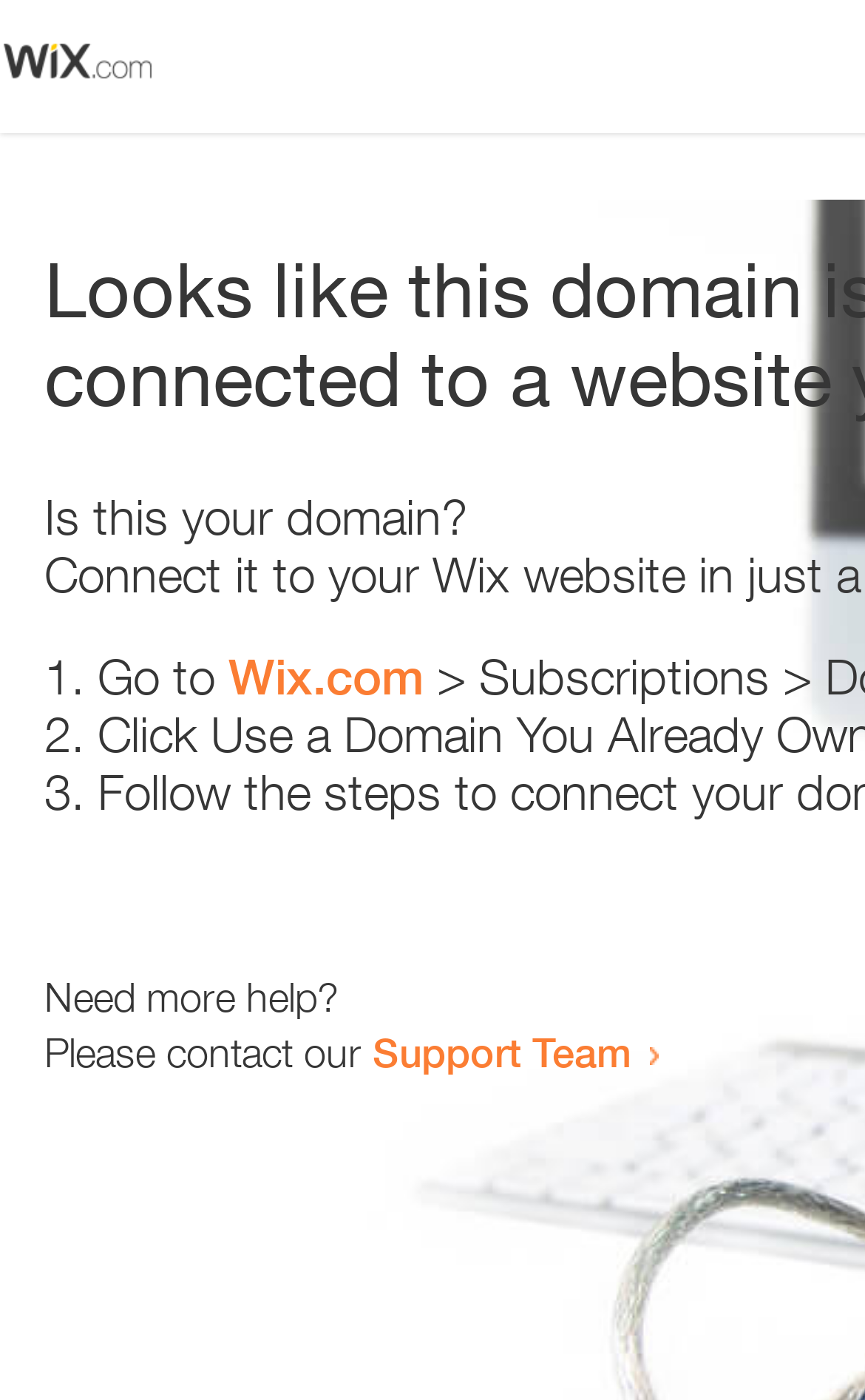What is the title or heading displayed on the webpage?

Looks like this domain isn't
connected to a website yet